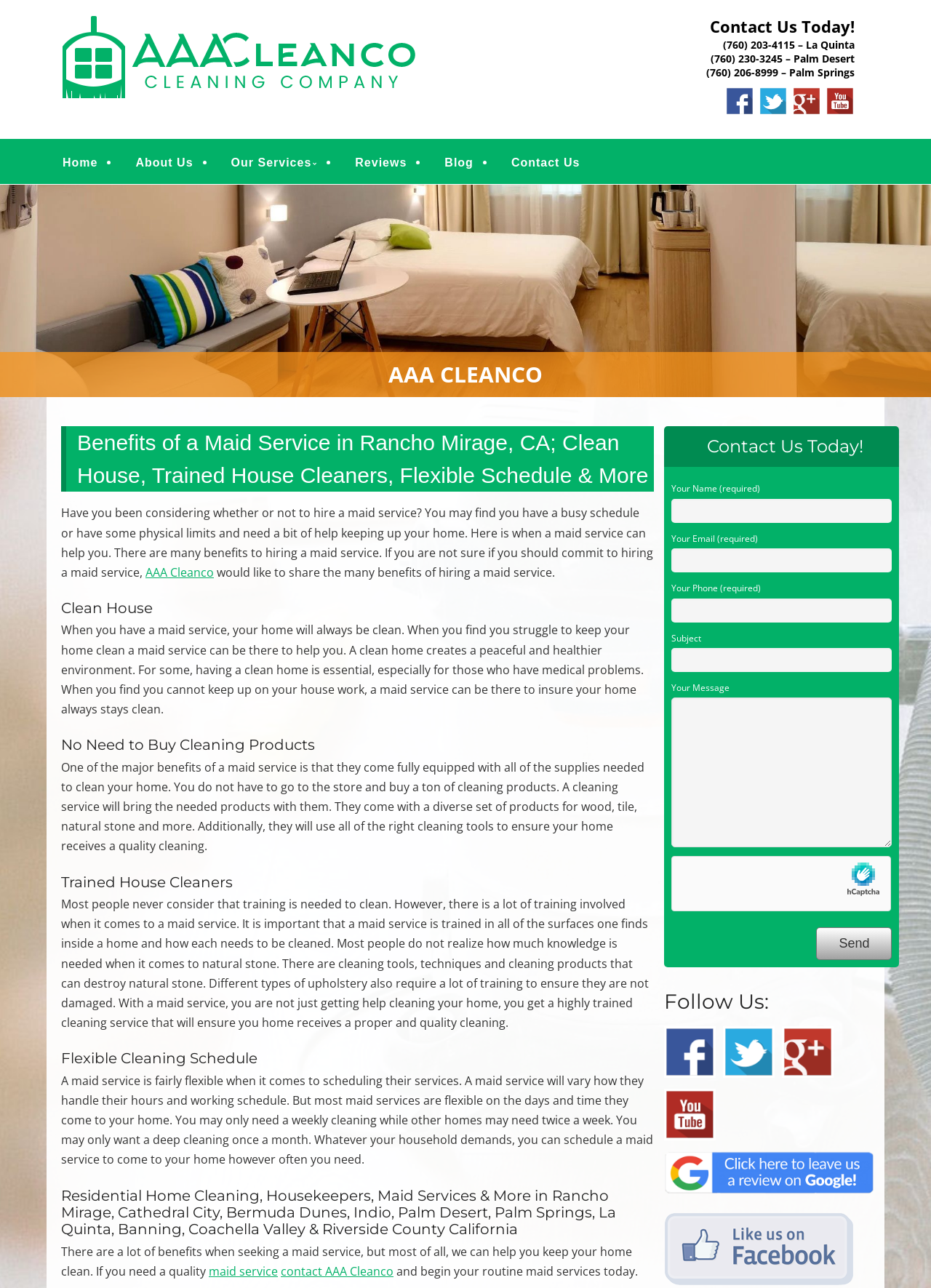What is the name of the company?
Offer a detailed and exhaustive answer to the question.

The name of the company can be found in the heading of the webpage, which is 'AAA CLEANCO | HOUSE CLEANING LA QUINTA MAID SERVICE PALM DESERT HOUSEKEEPING PALM SPRINGS JANITORIAL PROPERTY MAINTENANCE RENTAL CLEAN UP MOVE IN OUT FLOOR WINDOW CARPET CLEANERS UPHOLSTERY TILE & GROUT WOOD FLOOR REFINISHING WATER FLOOD DAMAGE RESTORATION PRESSURE POWER WASHING'.